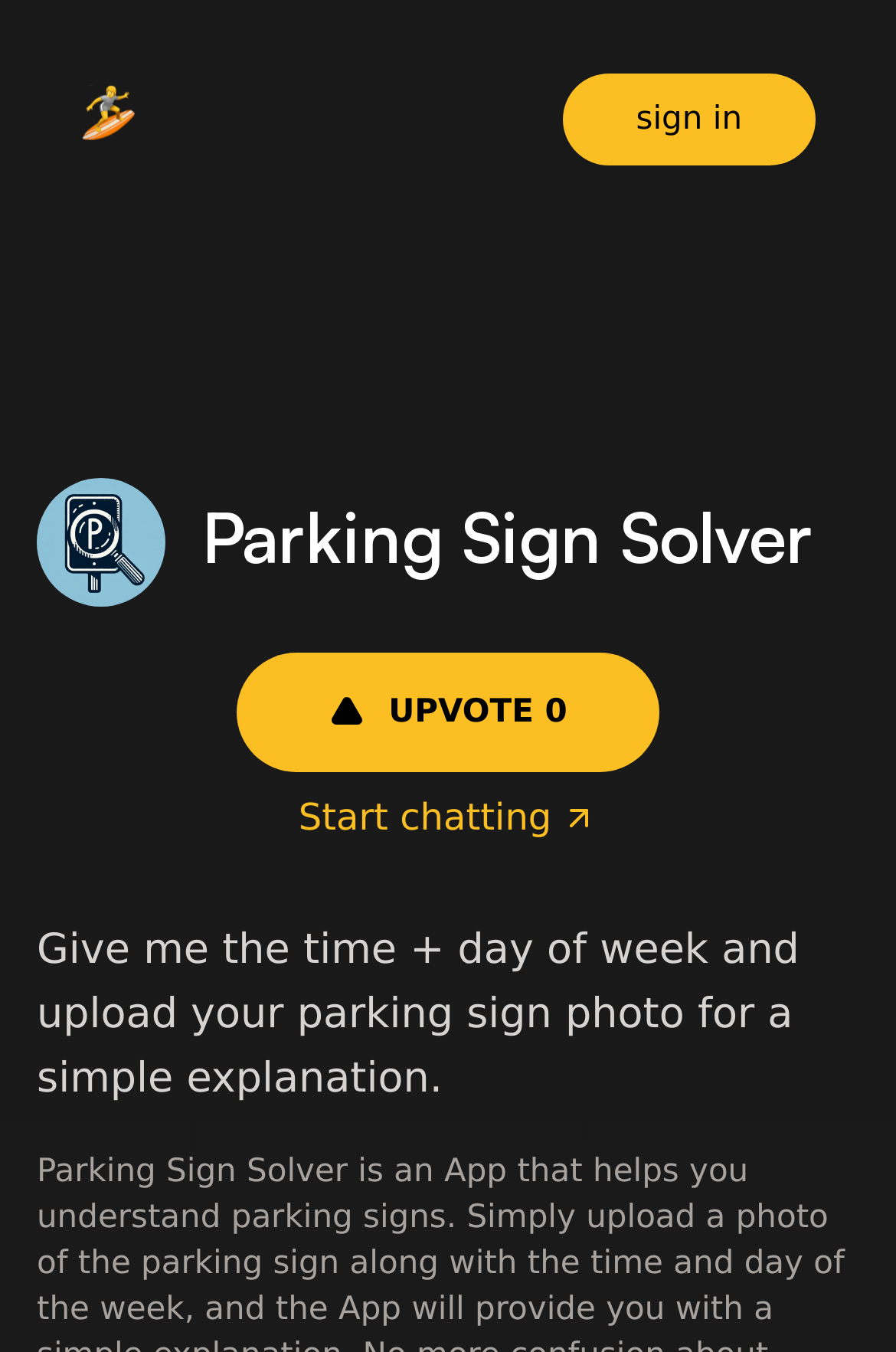Extract the main title from the webpage.

Parking Sign Solver